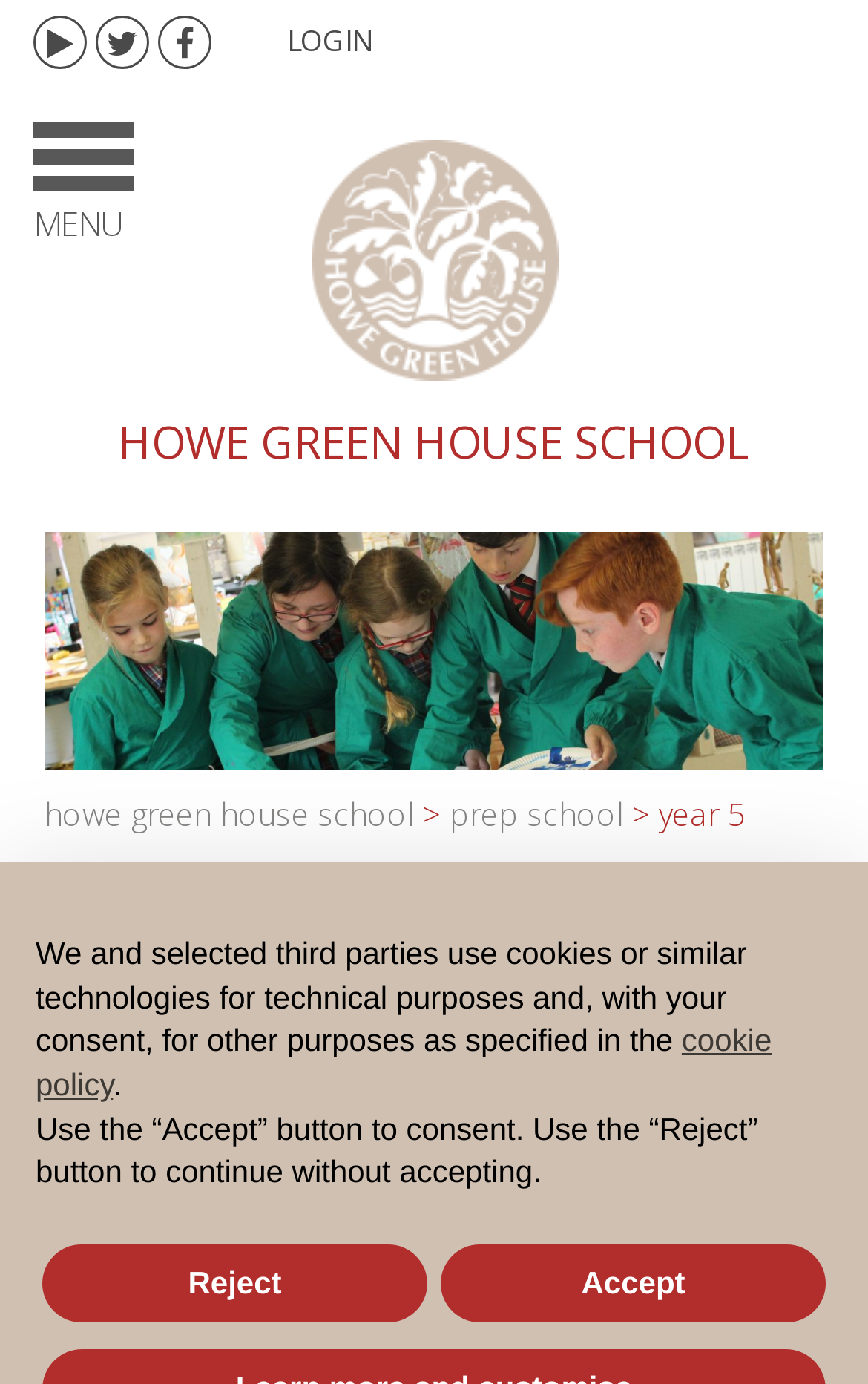What is the purpose of the 'Reject' and 'Accept' buttons?
Answer the question with as much detail as you can, using the image as a reference.

I found the purpose of the 'Reject' and 'Accept' buttons by looking at the static text elements near the buttons. The text suggests that the buttons are used to consent to cookies or similar technologies.